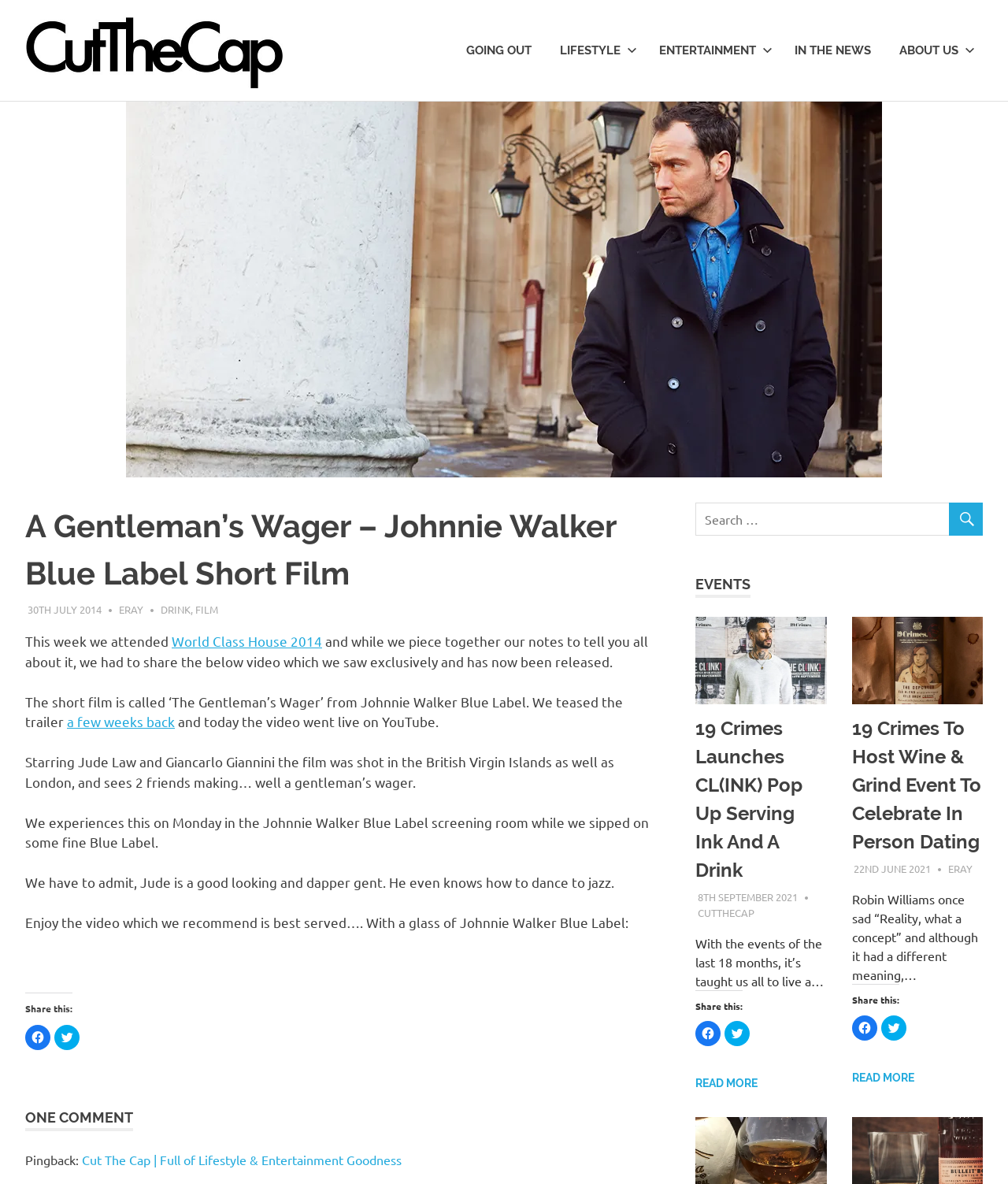Please determine the bounding box coordinates of the element's region to click in order to carry out the following instruction: "View all gallery". The coordinates should be four float numbers between 0 and 1, i.e., [left, top, right, bottom].

None